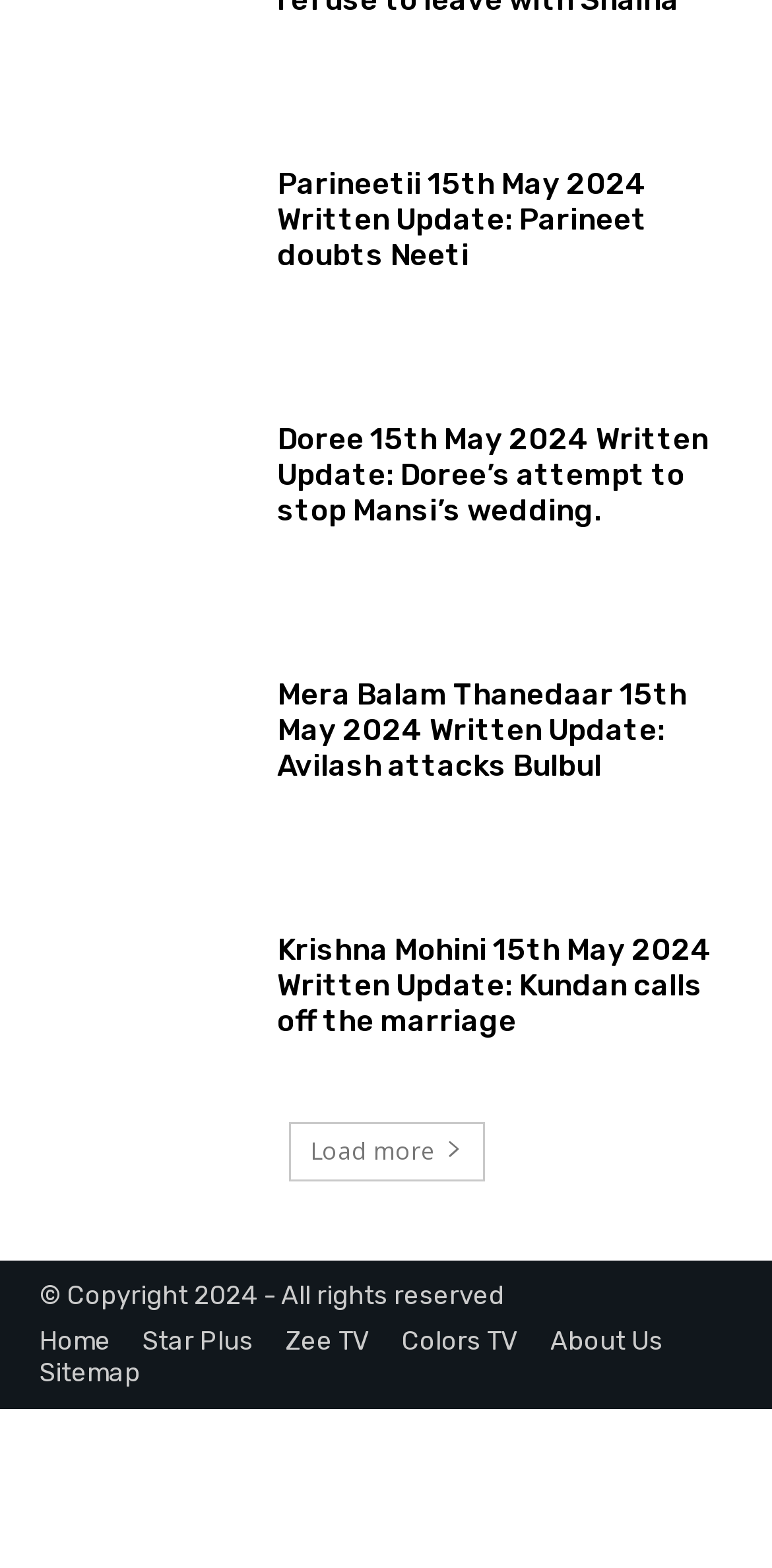What is the purpose of the 'Load more' button?
Can you give a detailed and elaborate answer to the question?

The 'Load more' button is likely used to load more TV show updates beyond the four that are currently listed on the page. This allows users to access additional updates without having to navigate to a different page.